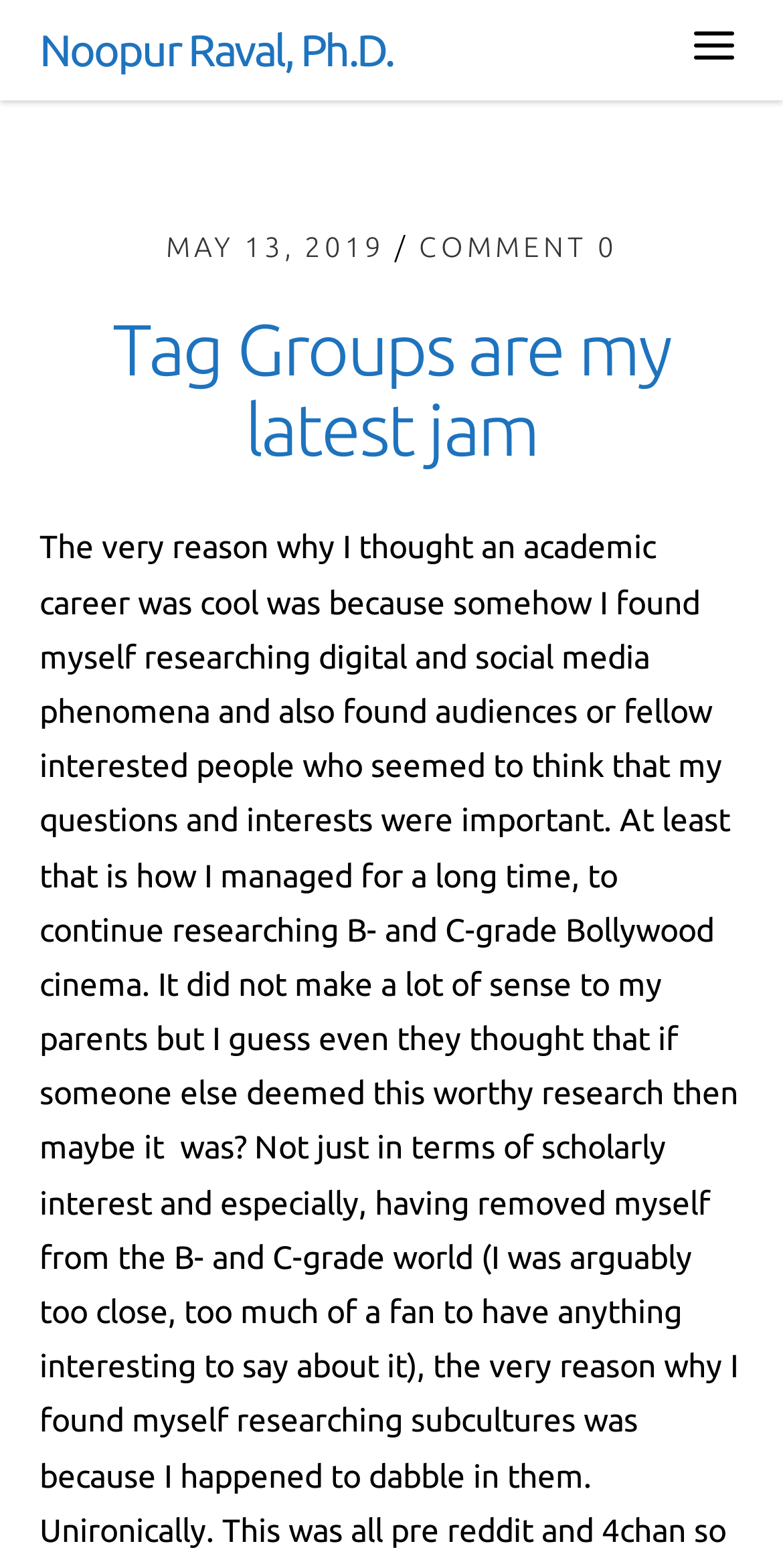Utilize the details in the image to give a detailed response to the question: What is the author's name?

The author's name can be found in the heading element at the top of the page, which contains a link with the text 'Noopur Raval, Ph.D.'.